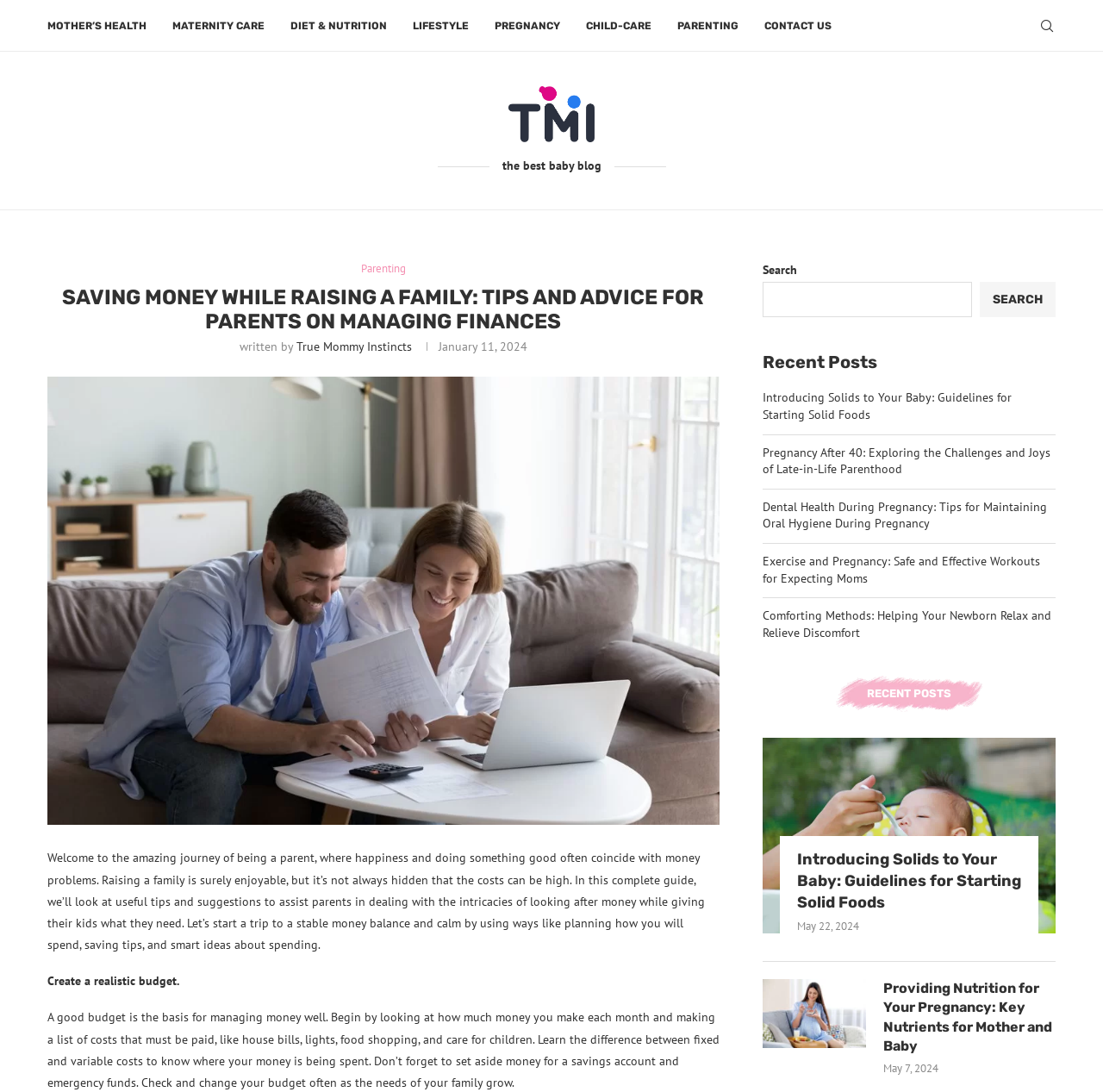Determine the bounding box coordinates for the UI element with the following description: "Pregnancy". The coordinates should be four float numbers between 0 and 1, represented as [left, top, right, bottom].

[0.448, 0.001, 0.508, 0.047]